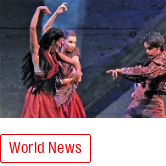Please use the details from the image to answer the following question comprehensively:
What is the backdrop of the stage setting?

The caption describes the backdrop as suggesting a dramatic stage setting, which adds to the intensity of the performance.